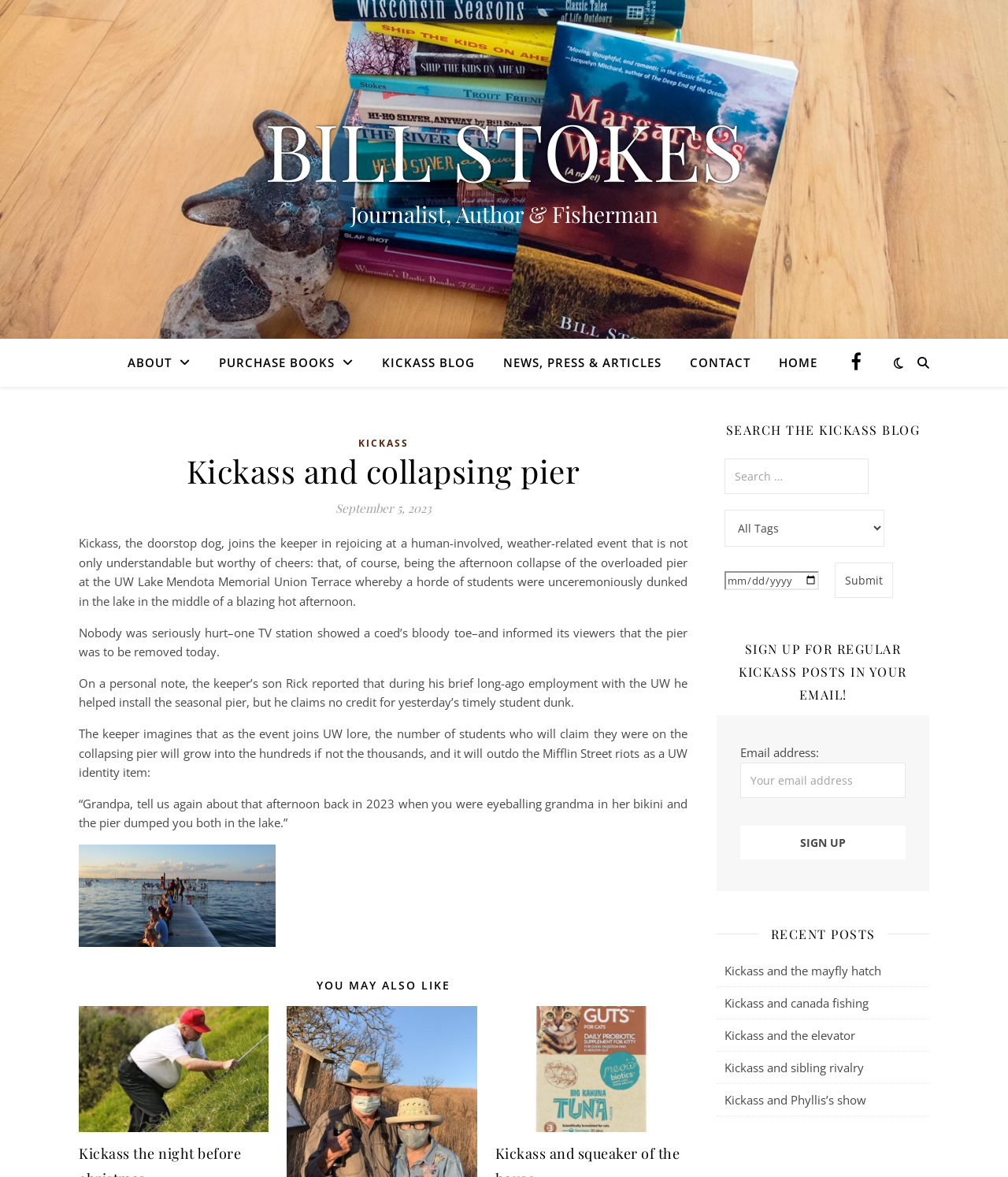Refer to the image and provide an in-depth answer to the question: 
What is the purpose of the 'SEARCH THE KICKASS BLOG' section?

The 'SEARCH THE KICKASS BLOG' section contains a textbox and a submit button, which suggests that its purpose is to allow users to search for specific content within the blog.